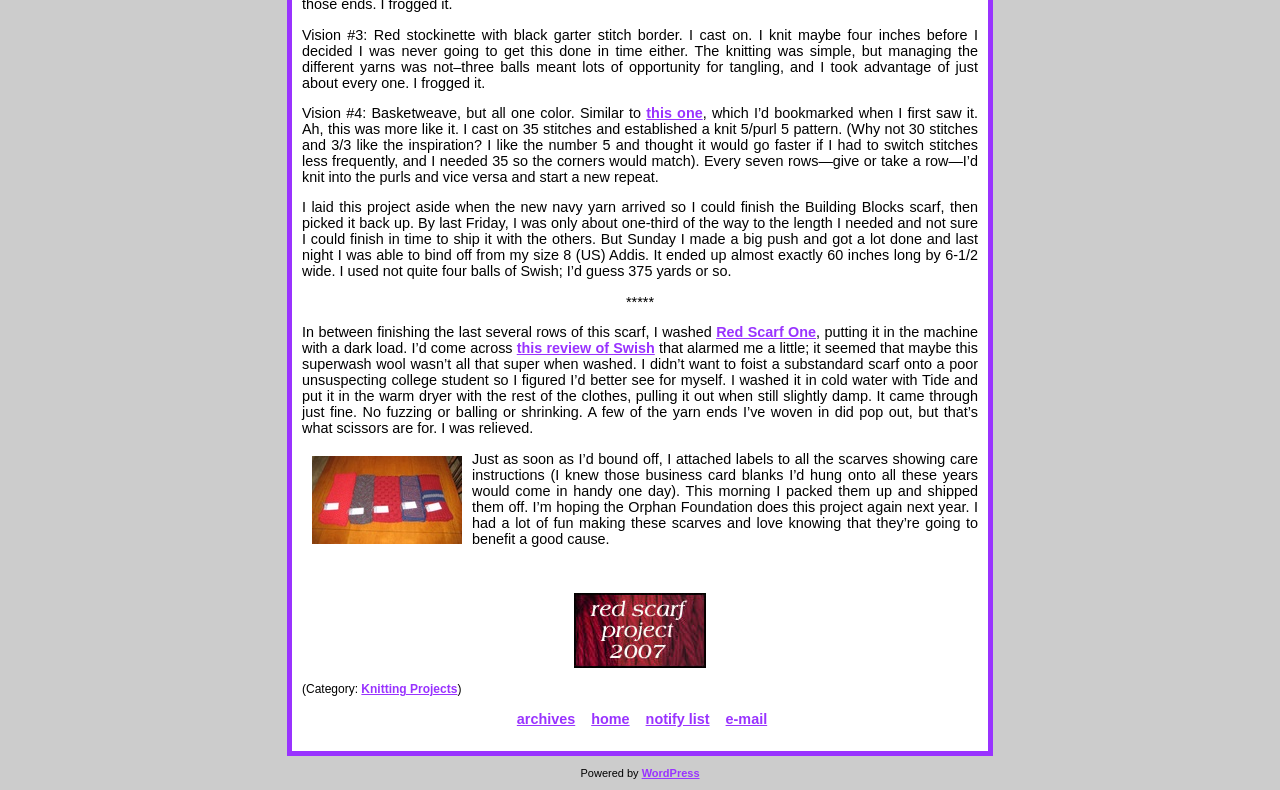Find the bounding box coordinates for the element described here: "Red Scarf One".

[0.559, 0.41, 0.638, 0.431]